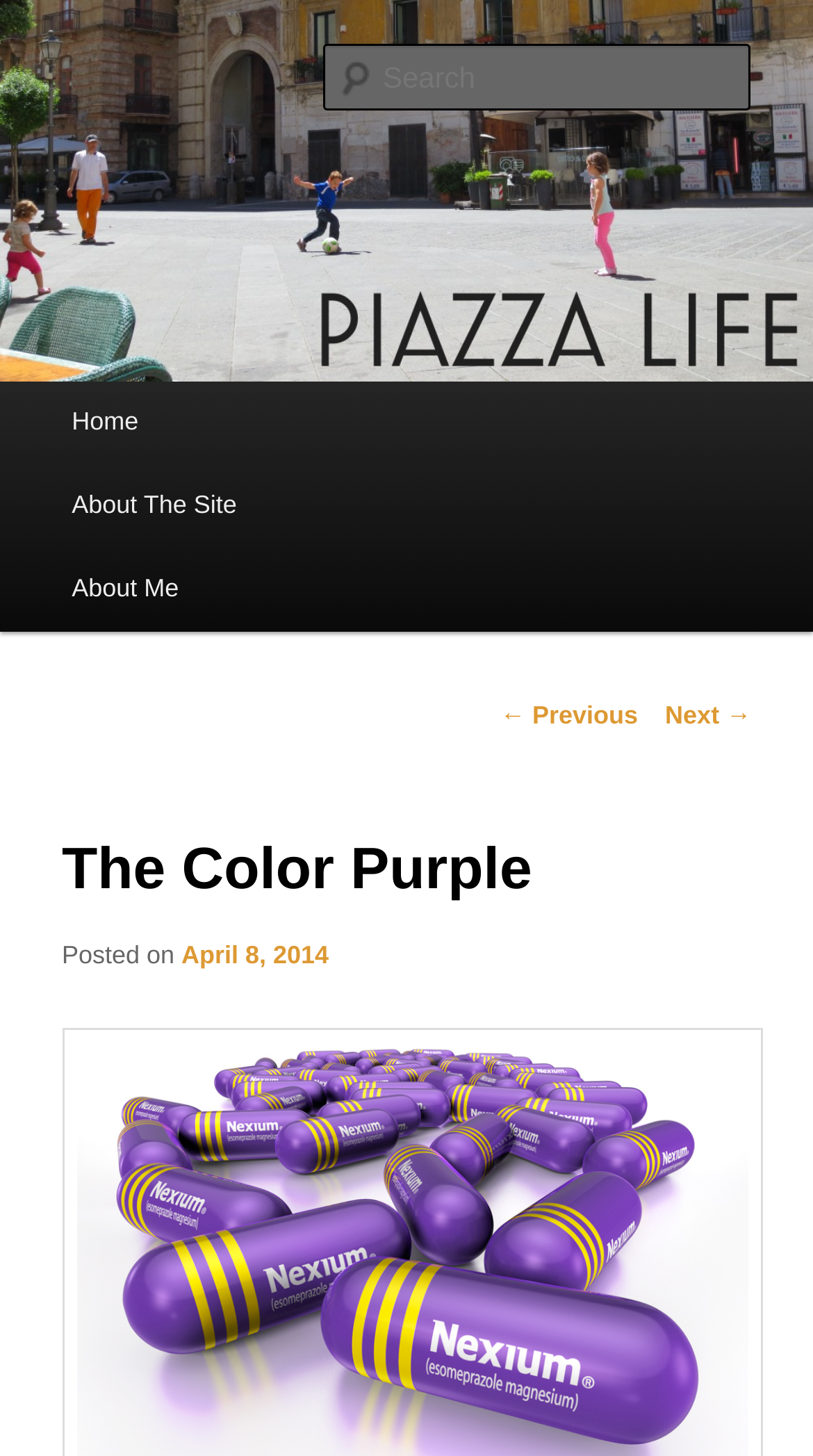Create an elaborate caption for the webpage.

The webpage appears to be a blog post titled "The Color Purple" on a website called "Piazza Life". At the top left of the page, there is a heading that reads "Piazza Life" with a link to the website's homepage. Below this, there is a smaller heading that says "Share. Build. Grow.". 

On the top right side of the page, there is a search box with a placeholder text "Search". 

The main menu is located below the search box, with links to "Home", "About The Site", and "About Me". 

The main content of the page is a blog post, which starts with a heading "The Color Purple". Below the heading, there is a line of text that says "Posted on April 8, 2014". 

At the bottom of the page, there are navigation links to previous and next posts, labeled "← Previous" and "Next →" respectively.